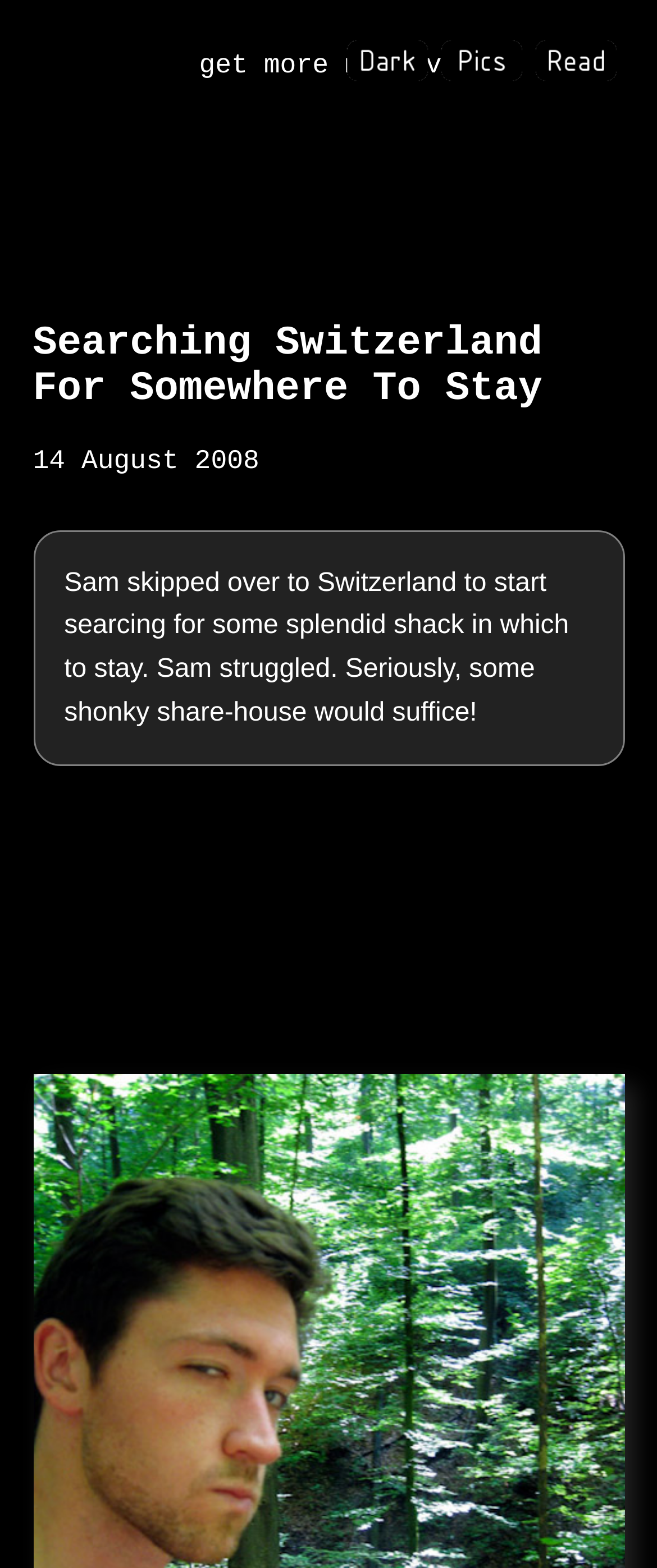Locate the primary heading on the webpage and return its text.

Searching Switzerland For Somewhere To Stay